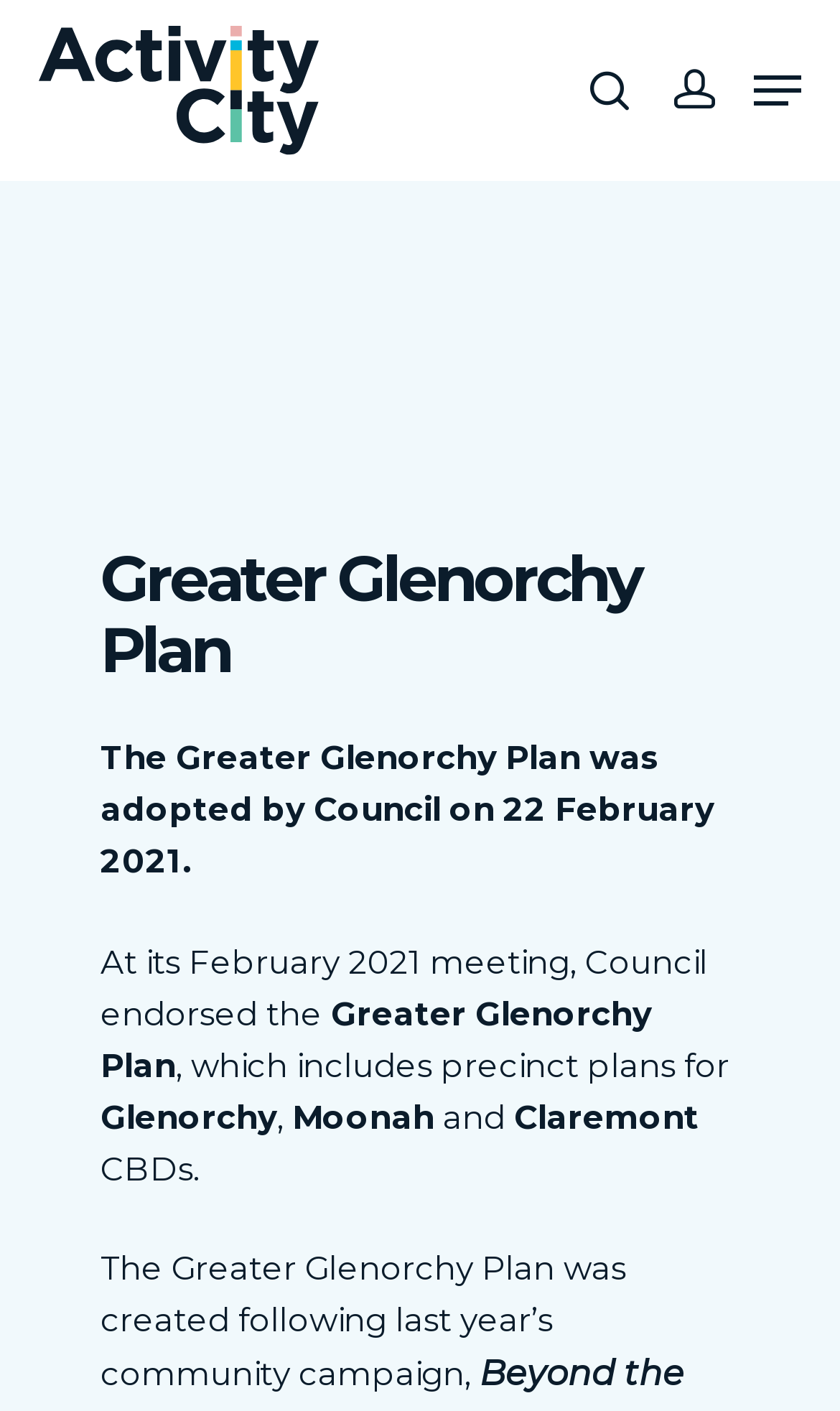Can you give a detailed response to the following question using the information from the image? What is the name of the plan adopted by Council?

I found the answer by looking at the heading 'Greater Glenorchy Plan' and the surrounding text, which mentions that the plan was adopted by Council on 22 February 2021.